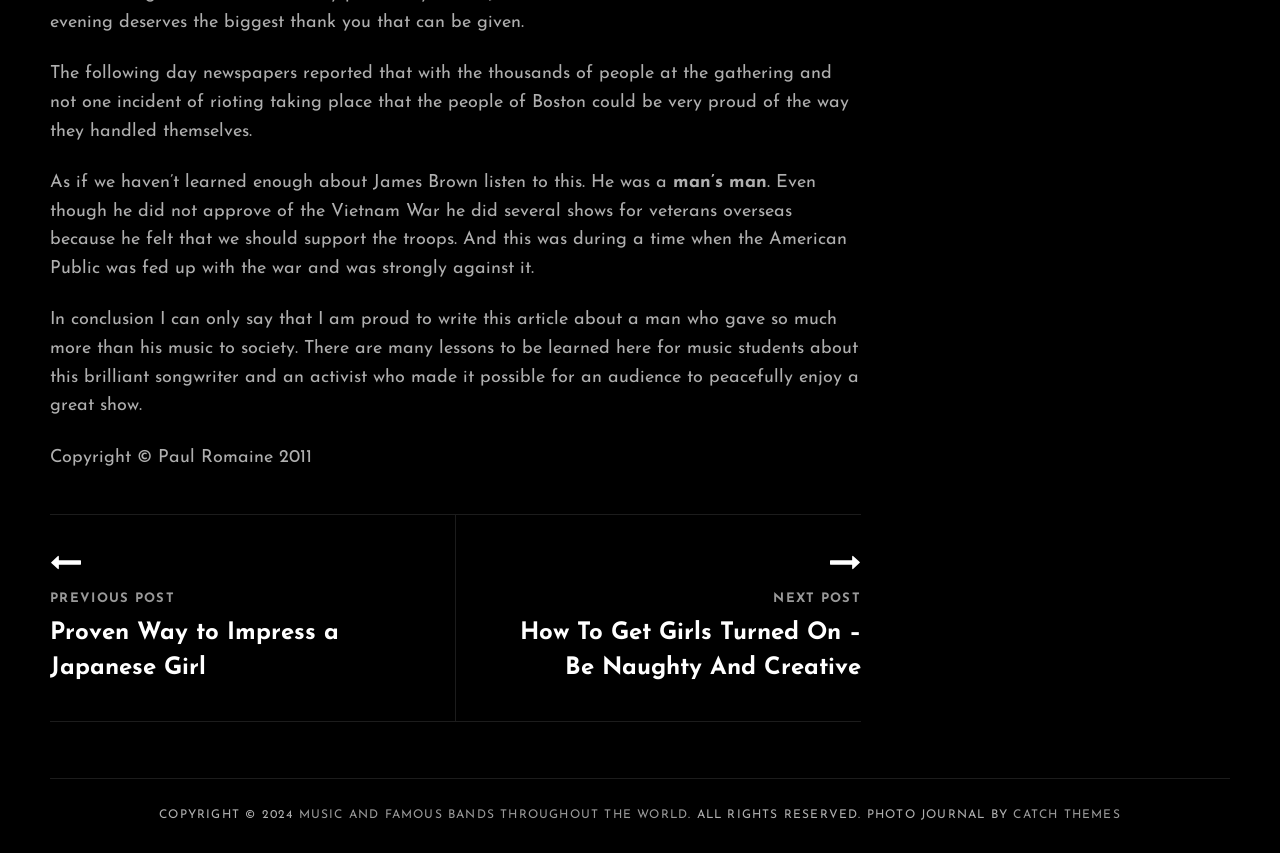Please provide a one-word or phrase answer to the question: 
What is the theme of the website?

Music and Famous Bands